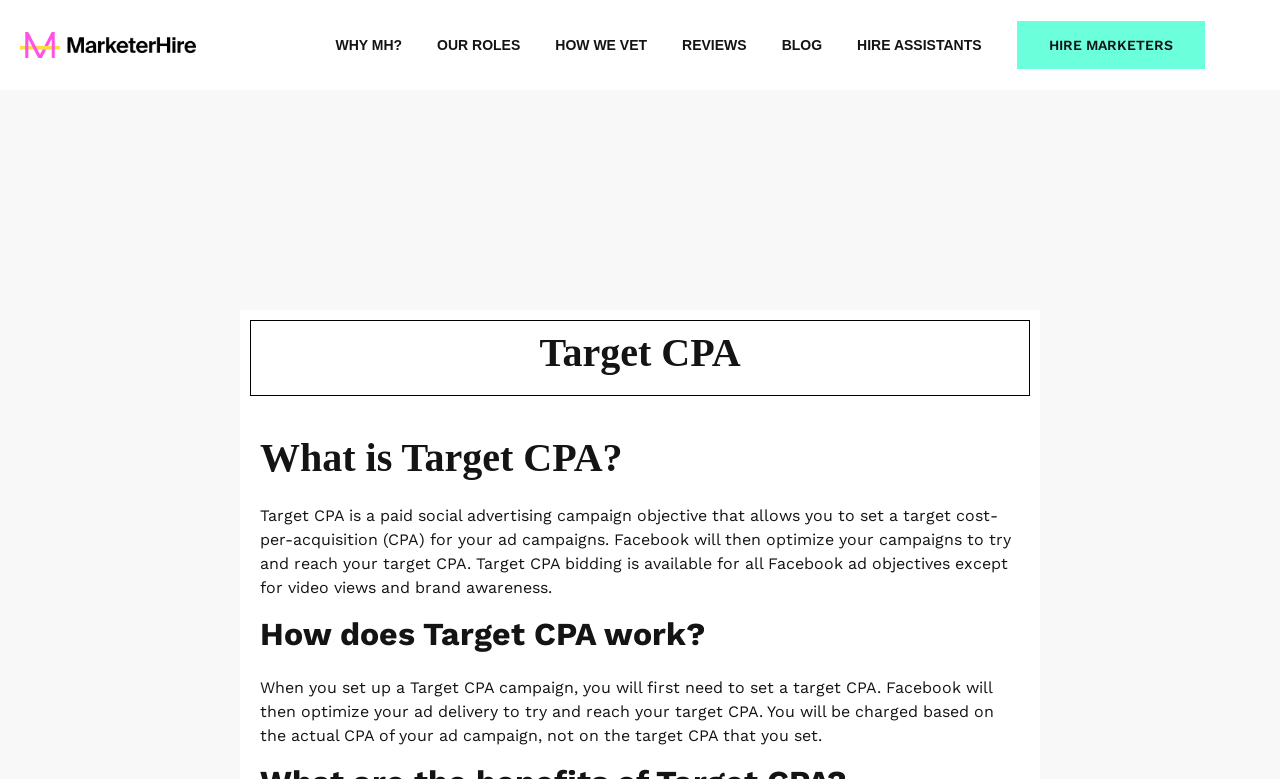Answer the question in a single word or phrase:
What determines the charging of ad campaigns?

Actual CPA